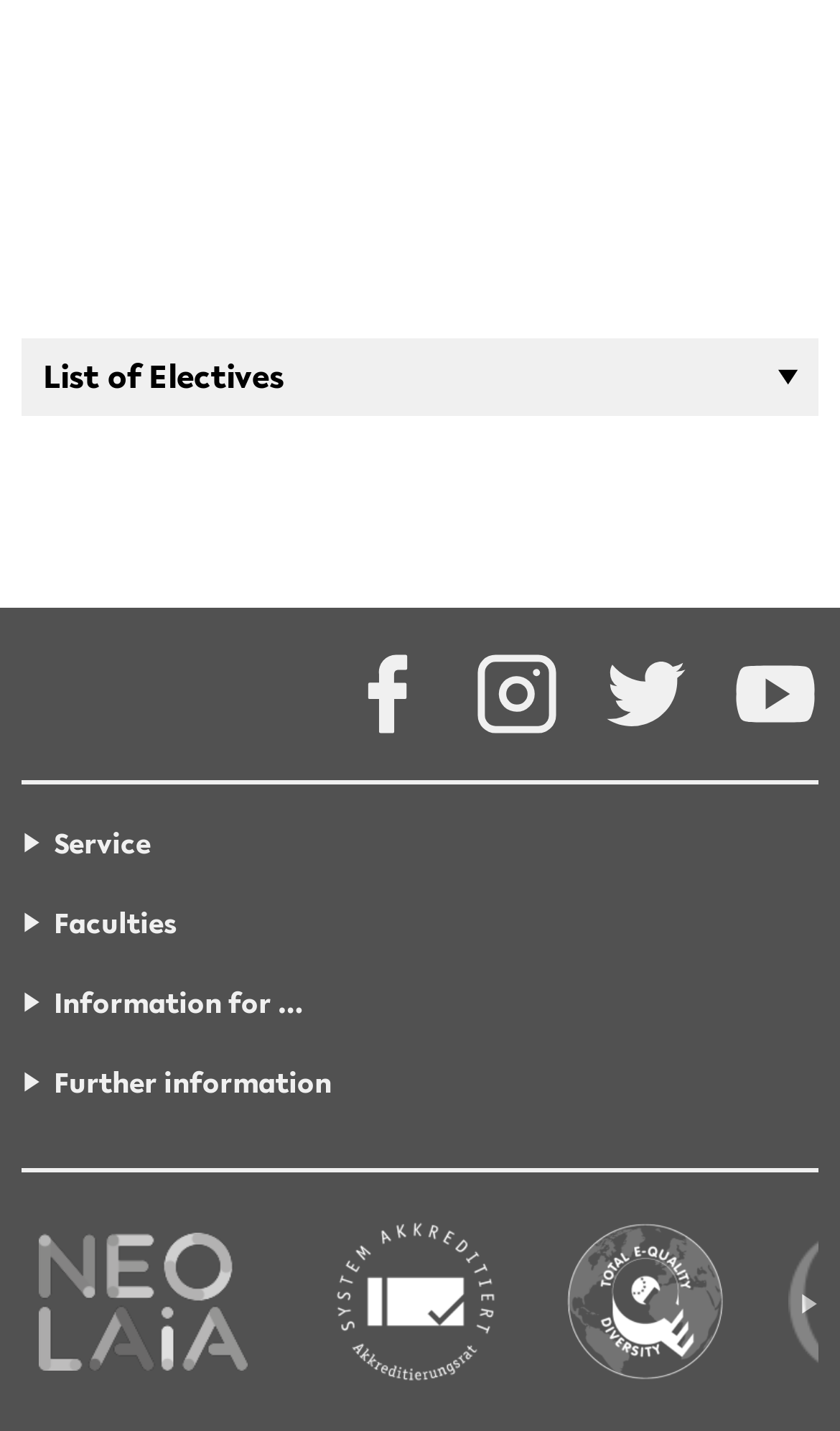Can you specify the bounding box coordinates of the area that needs to be clicked to fulfill the following instruction: "Click on List of Electives"?

[0.051, 0.244, 0.929, 0.283]